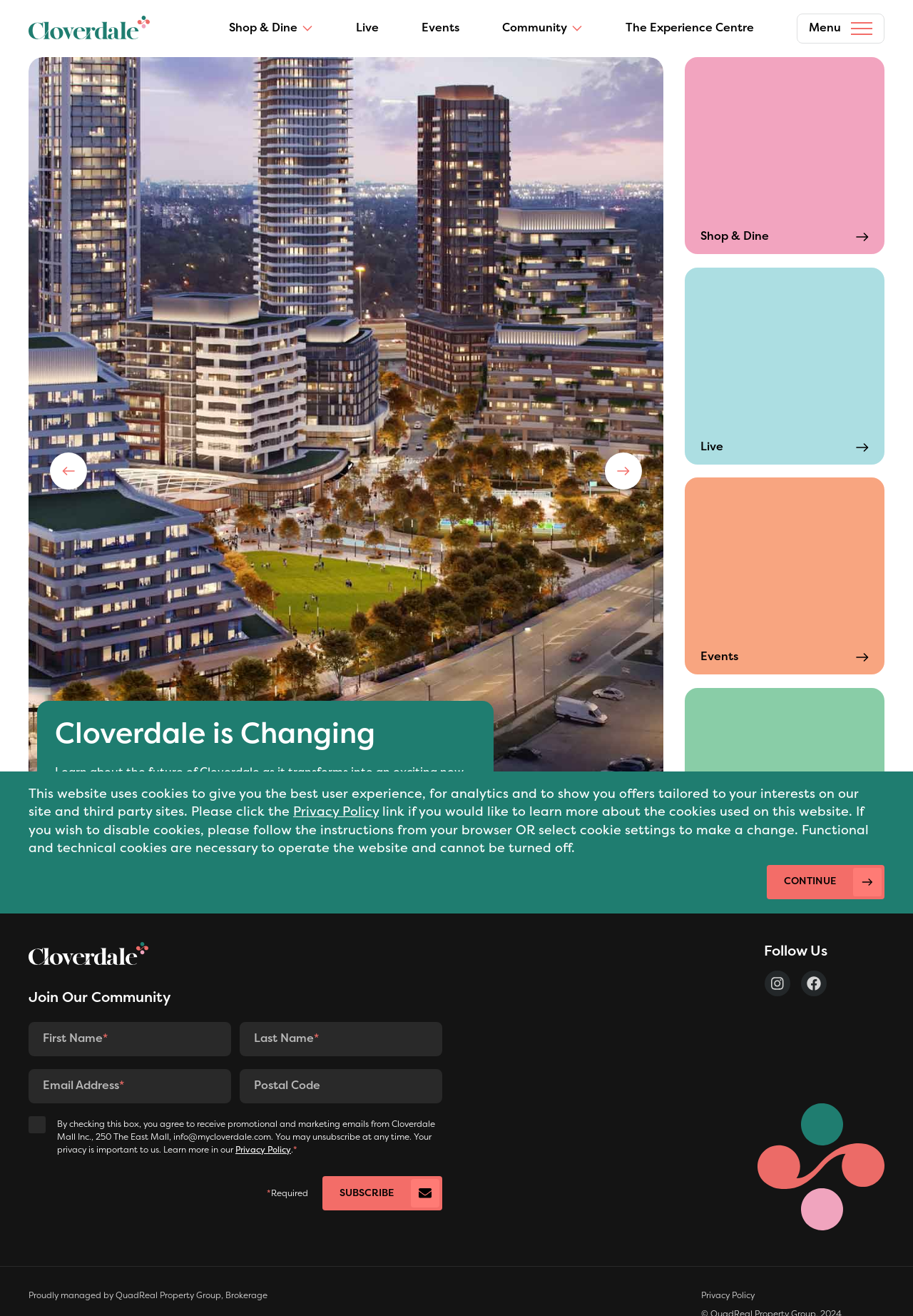What is the main navigation menu?
From the details in the image, provide a complete and detailed answer to the question.

The main navigation menu is located at the top of the webpage and has the title 'Cloverdale | Official Website'. It contains several menu items including 'Shop & Dine', 'Live', 'Events', 'Community', and 'The Experience Centre'.